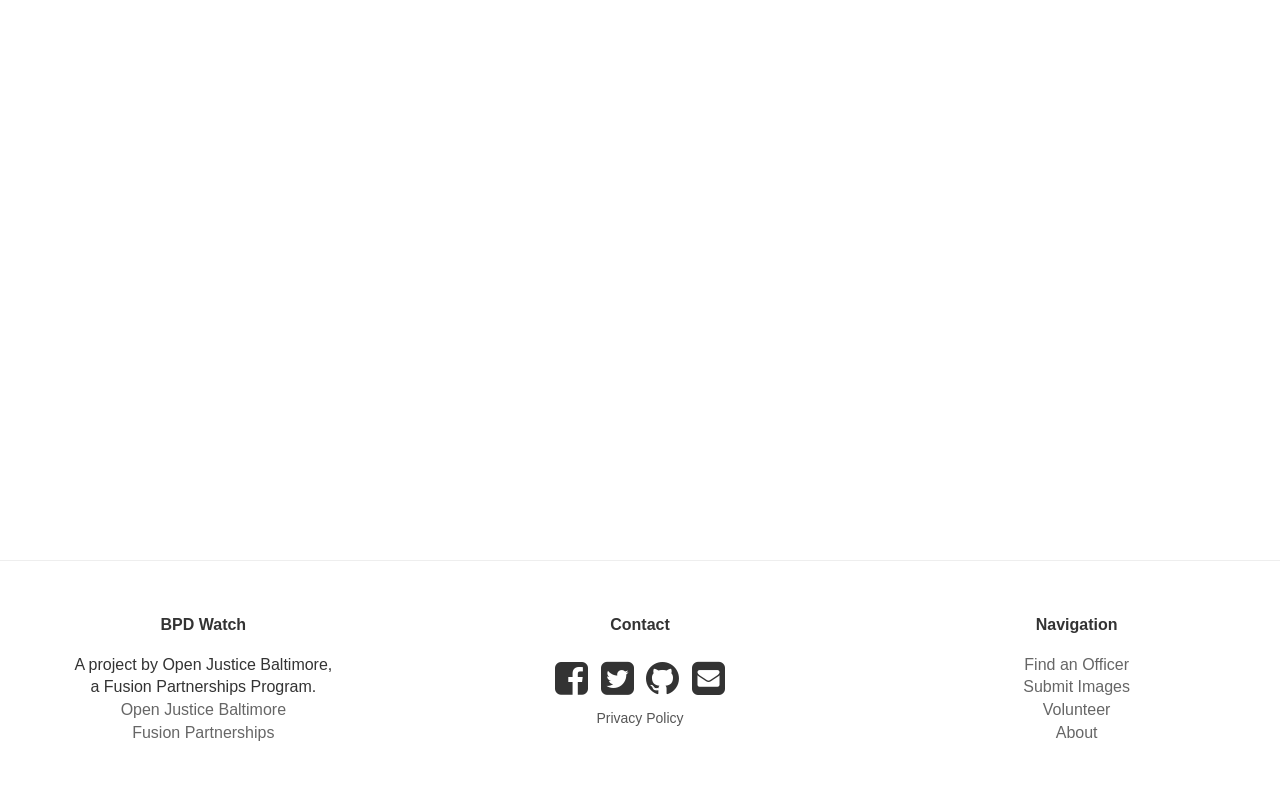Find the bounding box of the element with the following description: "Volunteer". The coordinates must be four float numbers between 0 and 1, formatted as [left, top, right, bottom].

[0.815, 0.888, 0.868, 0.909]